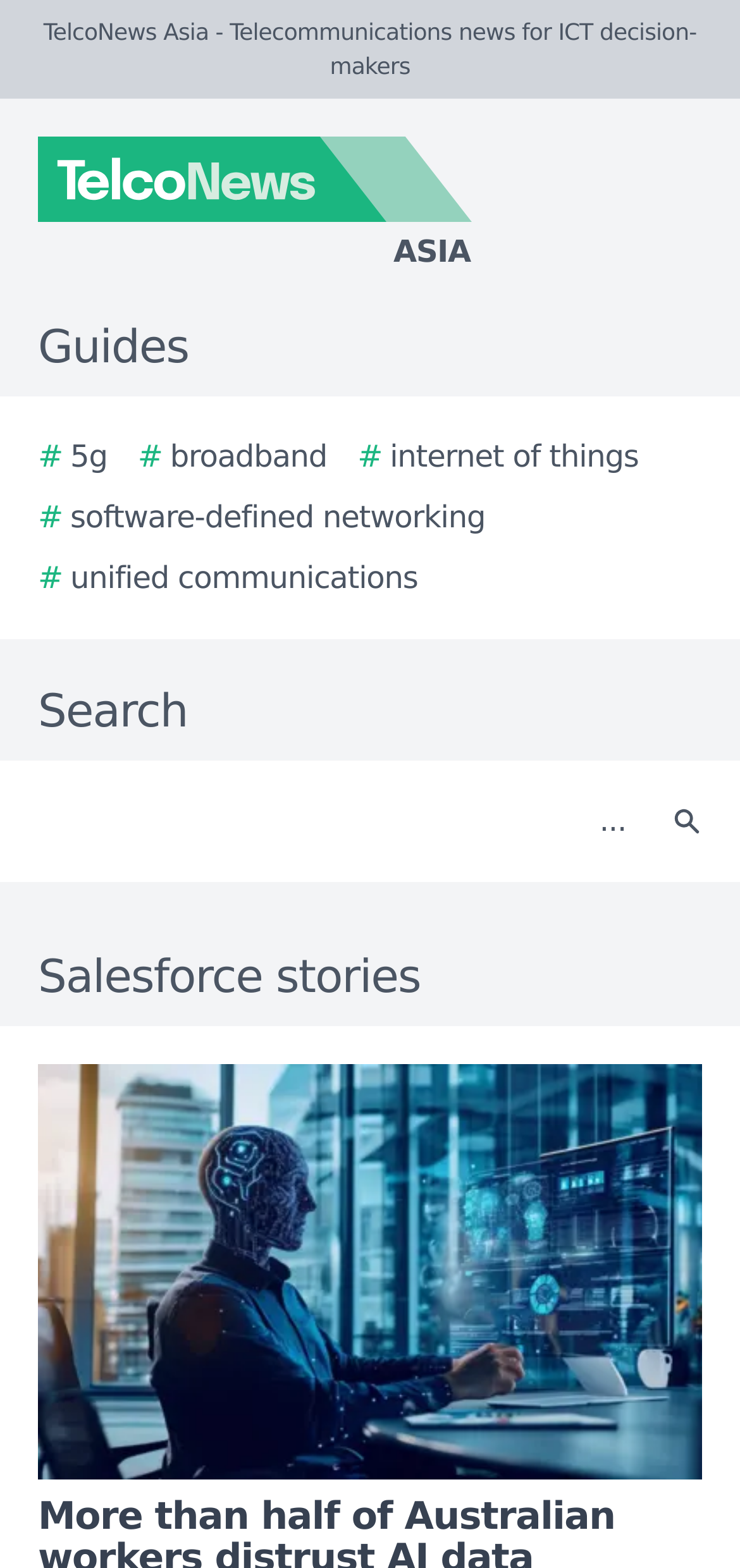Can you show the bounding box coordinates of the region to click on to complete the task described in the instruction: "View Salesforce stories"?

[0.0, 0.601, 1.0, 0.645]